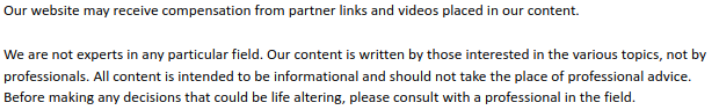Answer the following in one word or a short phrase: 
Who created the content on the website?

Individuals with general interest